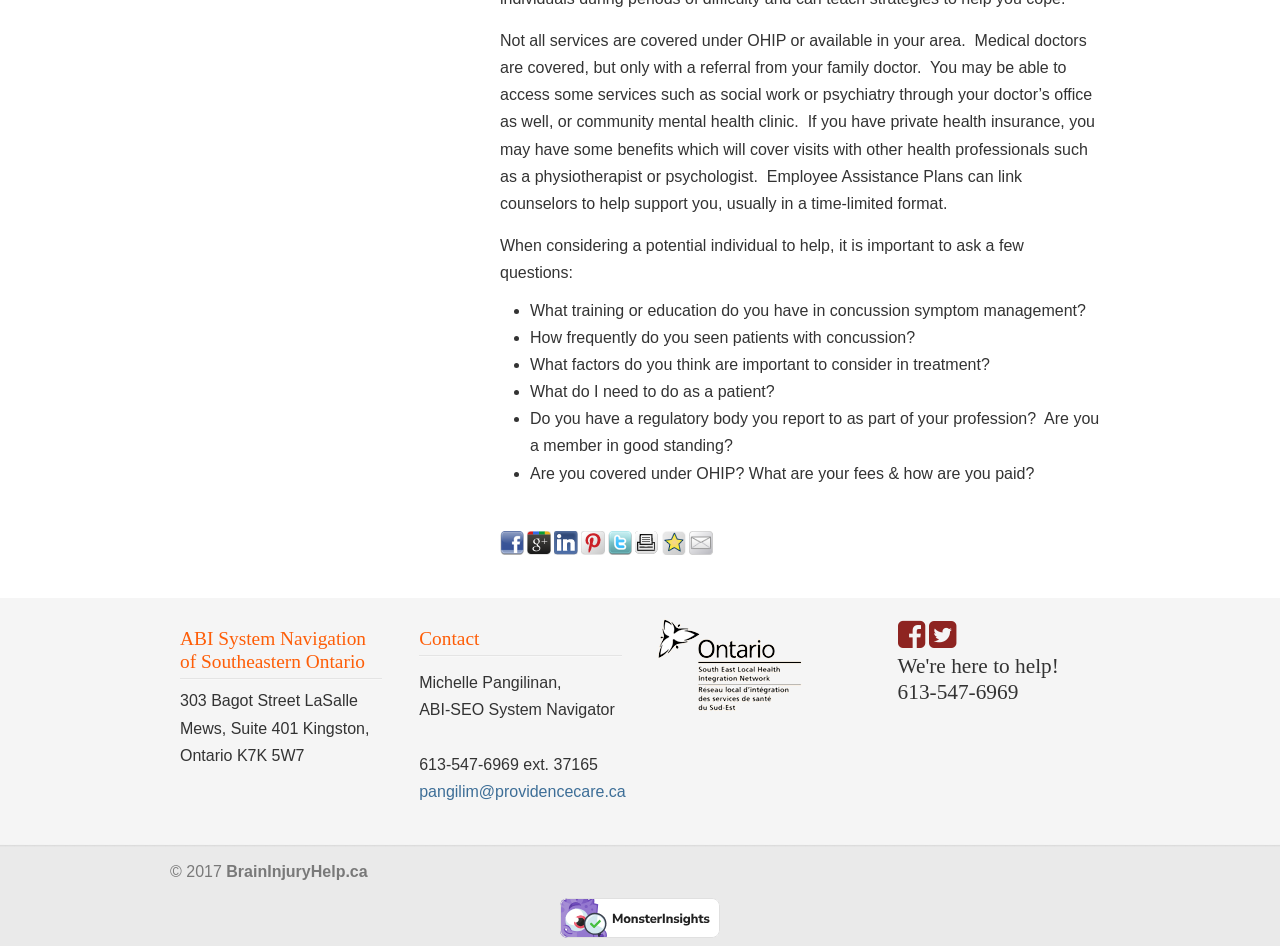Kindly respond to the following question with a single word or a brief phrase: 
What is the purpose of the webpage?

To provide help